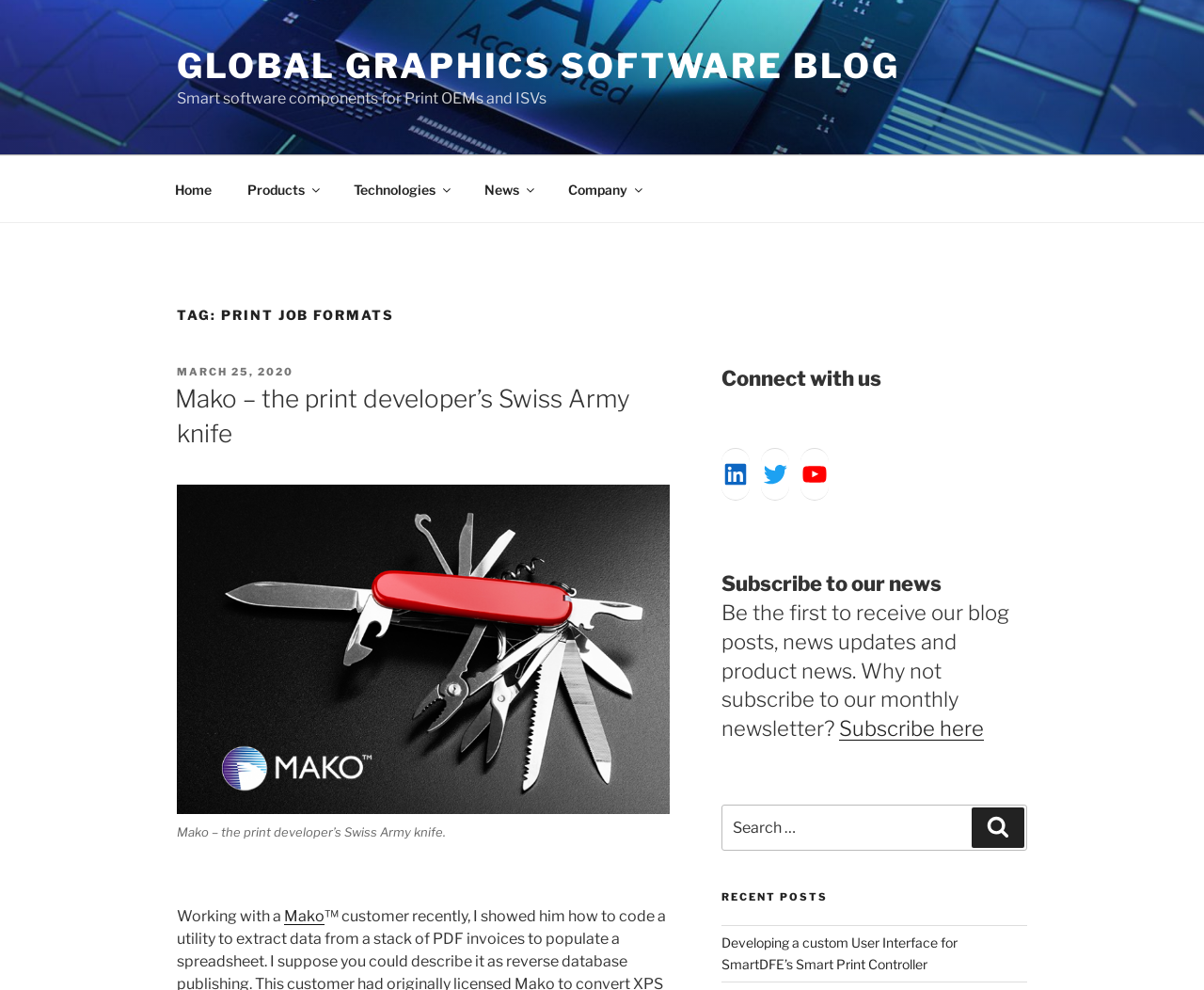Identify the text that serves as the heading for the webpage and generate it.

TAG: PRINT JOB FORMATS